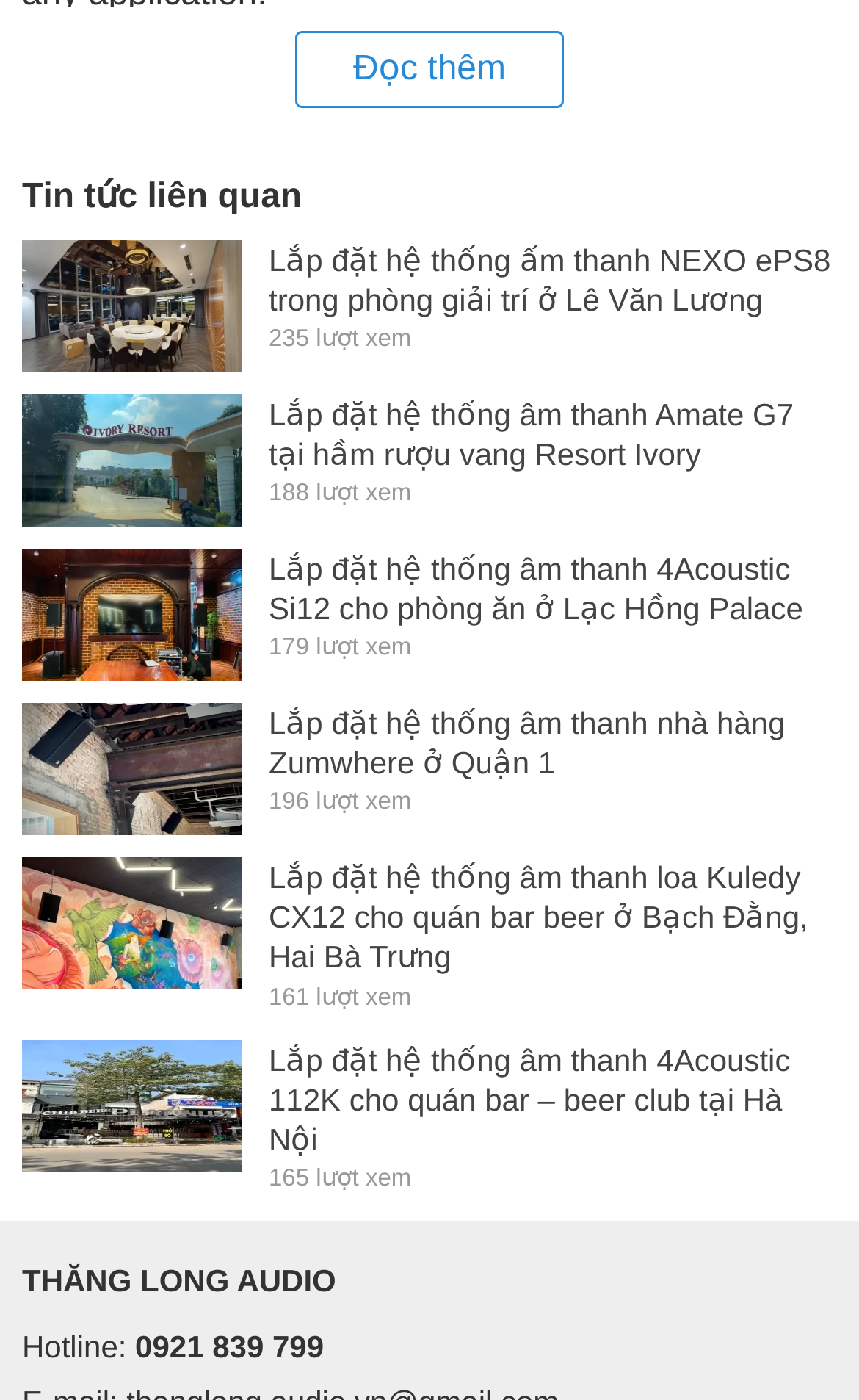Please answer the following question using a single word or phrase: 
How many related news articles are there?

5